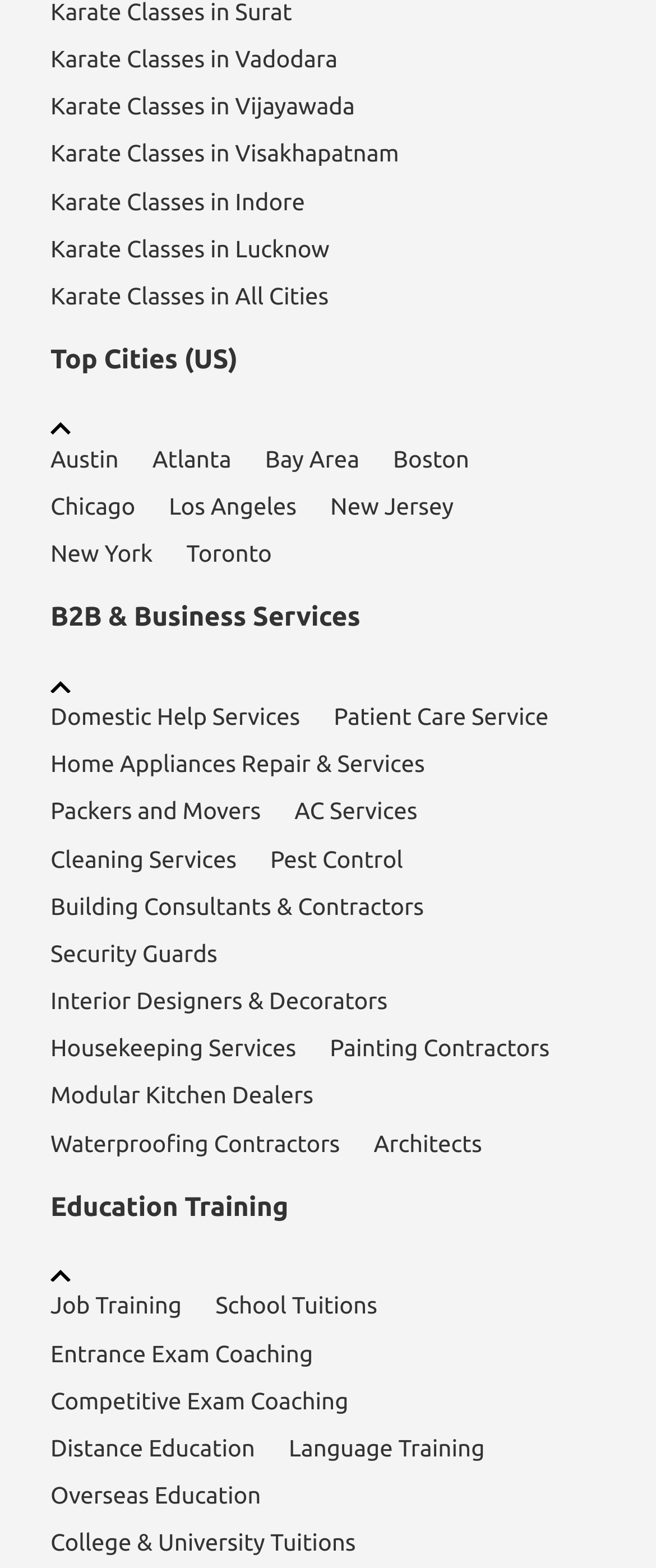Give a one-word or one-phrase response to the question: 
What cities are listed under Karate Classes?

Vadodara, Vijayawada, Visakhapatnam, Indore, Lucknow, All Cities